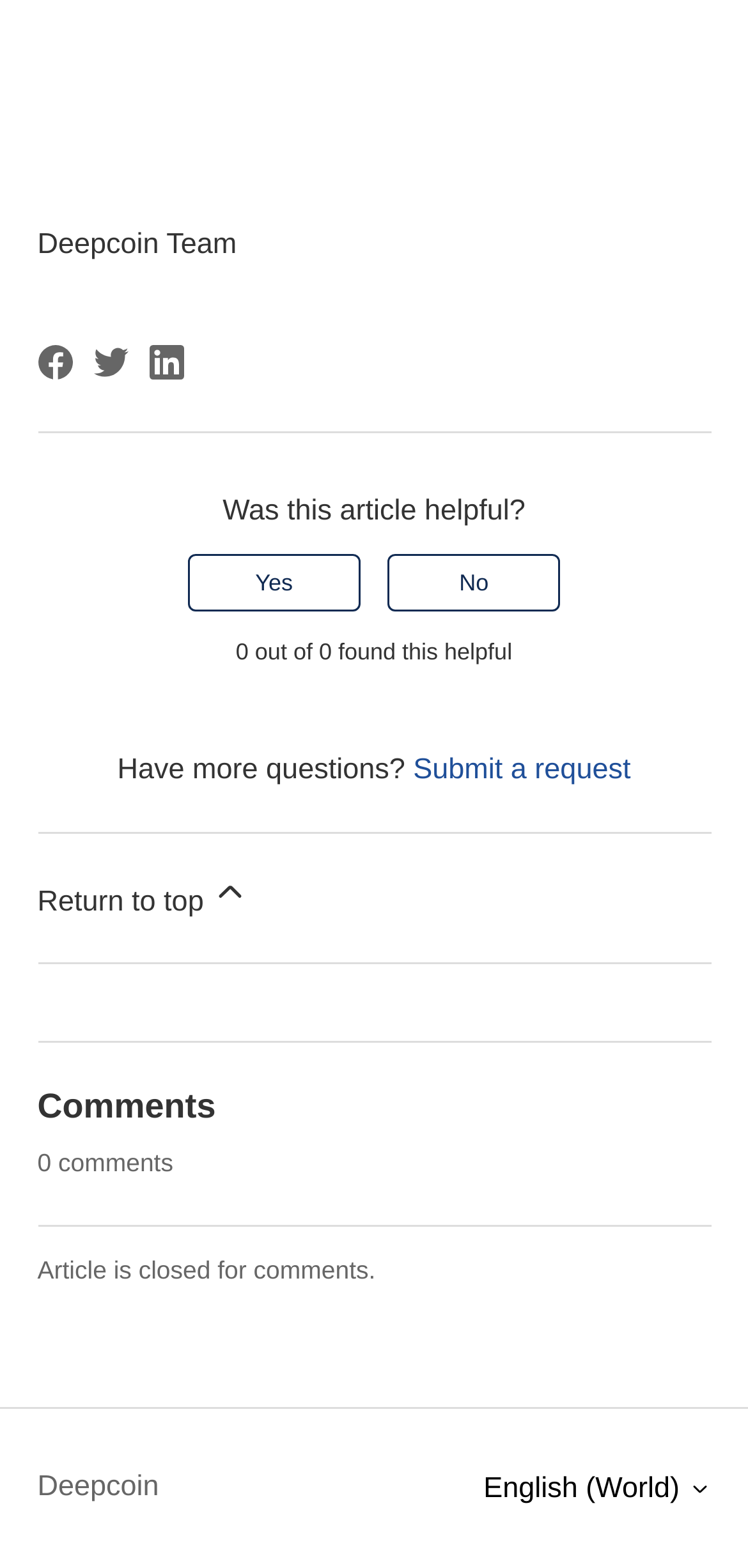Calculate the bounding box coordinates for the UI element based on the following description: "English (World)". Ensure the coordinates are four float numbers between 0 and 1, i.e., [left, top, right, bottom].

[0.646, 0.938, 0.95, 0.959]